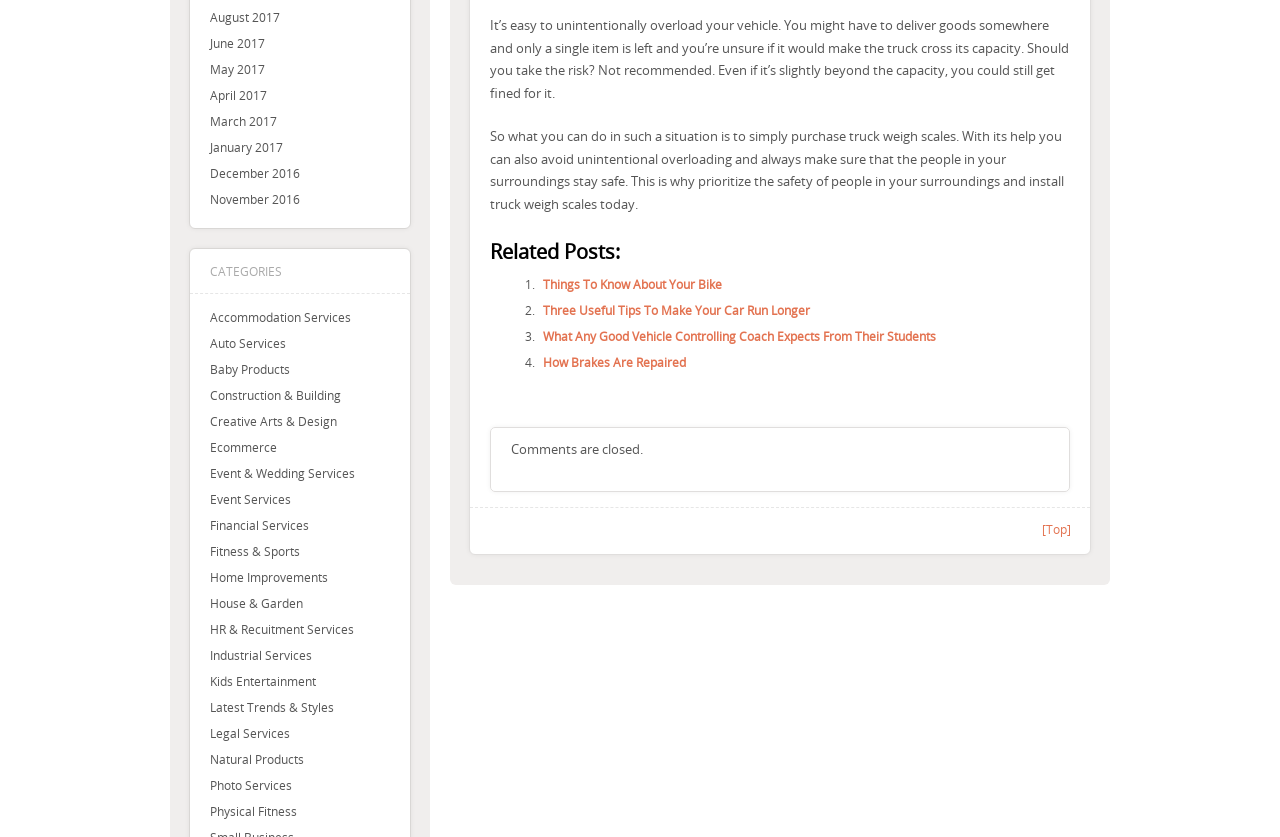Please mark the bounding box coordinates of the area that should be clicked to carry out the instruction: "sign in".

None